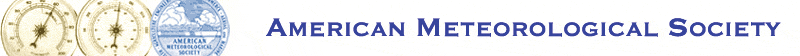What is the purpose of the image?
Refer to the image and provide a concise answer in one word or phrase.

Visual identifier